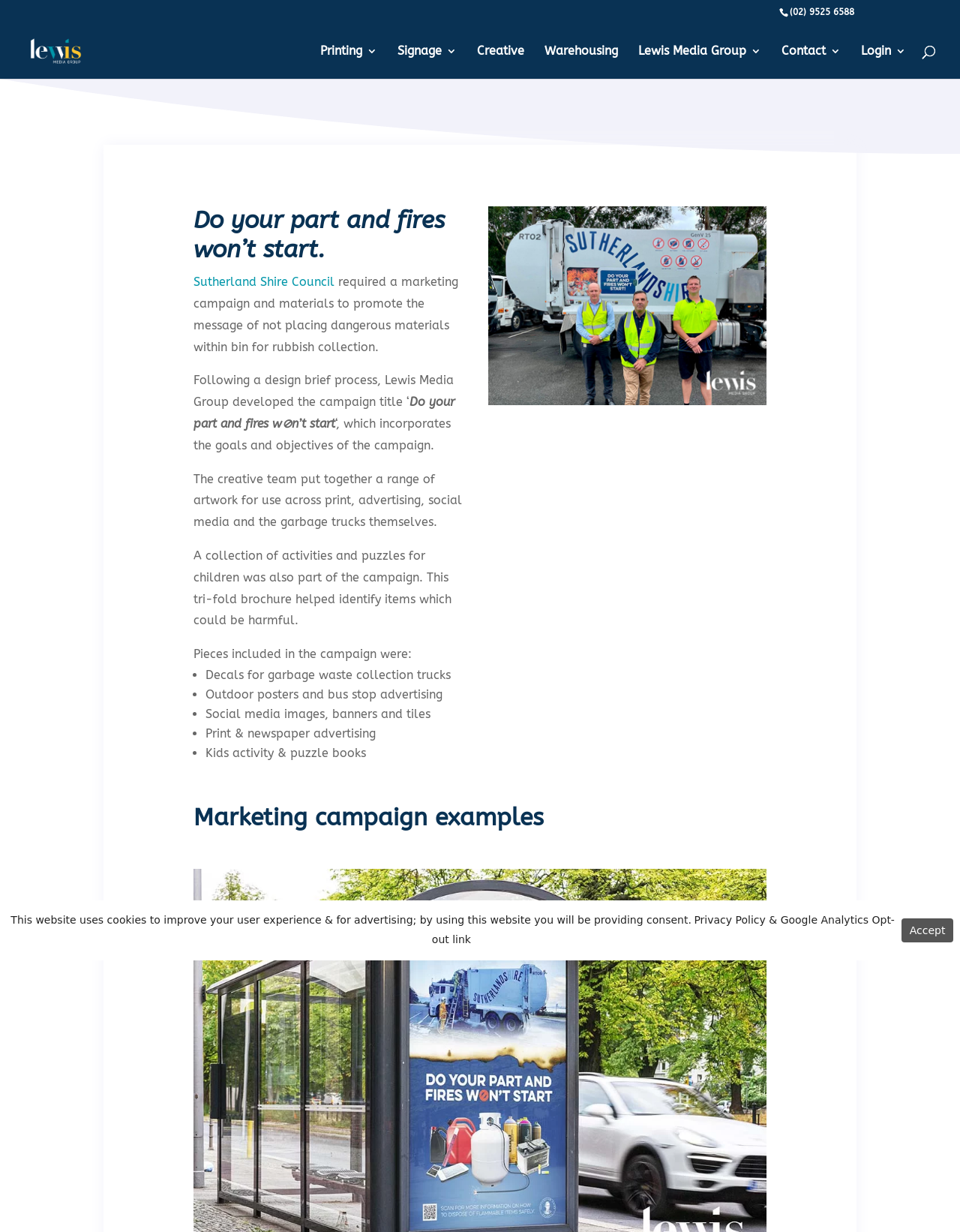Using the information shown in the image, answer the question with as much detail as possible: What is the name of the council that required a marketing campaign?

I found the name of the council by reading the link element with the content 'Sutherland Shire Council' which is located in the middle of the webpage, describing the council that required a marketing campaign.